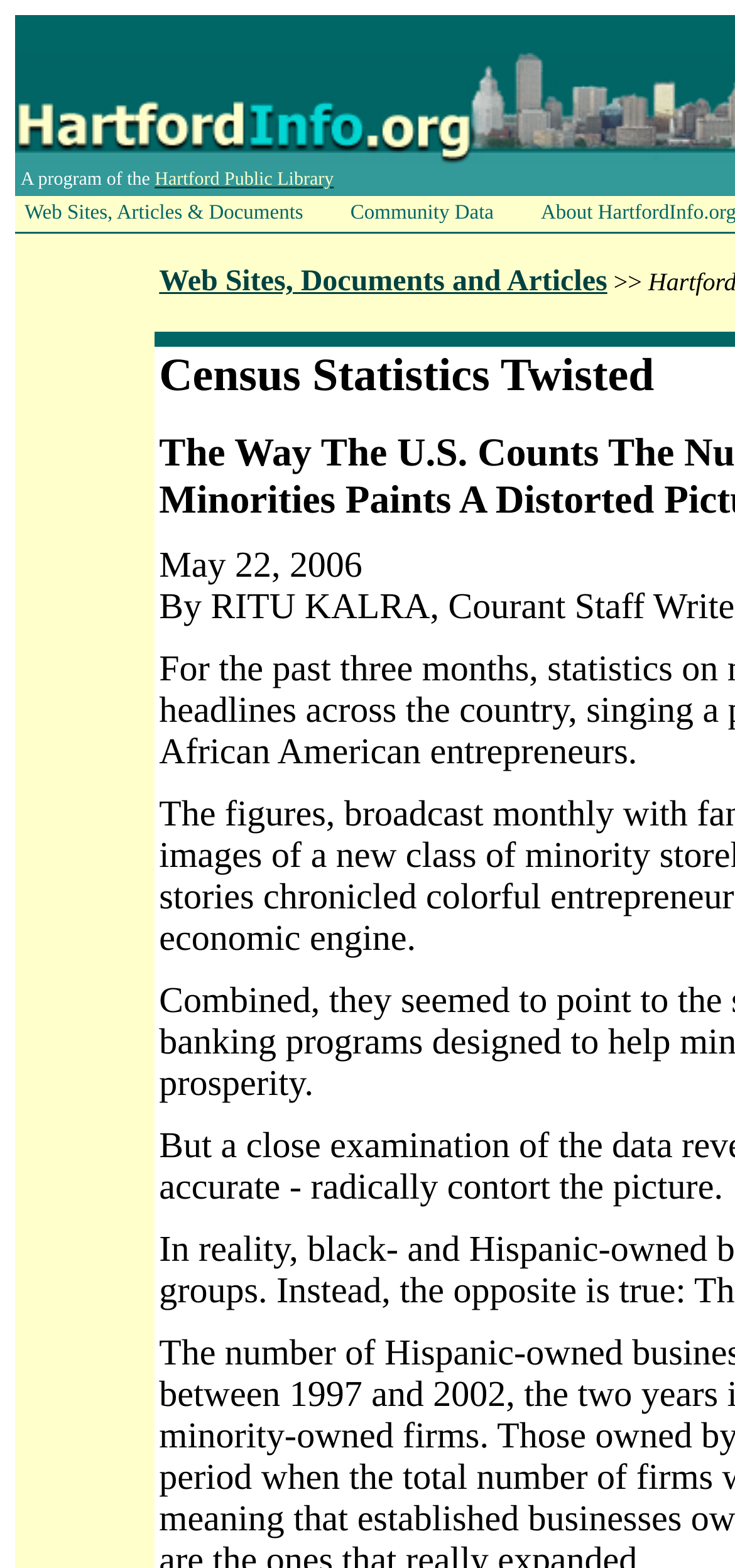Locate the UI element described by Web Sites, Articles & Documents and provide its bounding box coordinates. Use the format (top-left x, top-left y, bottom-right x, bottom-right y) with all values as floating point numbers between 0 and 1.

[0.021, 0.126, 0.464, 0.145]